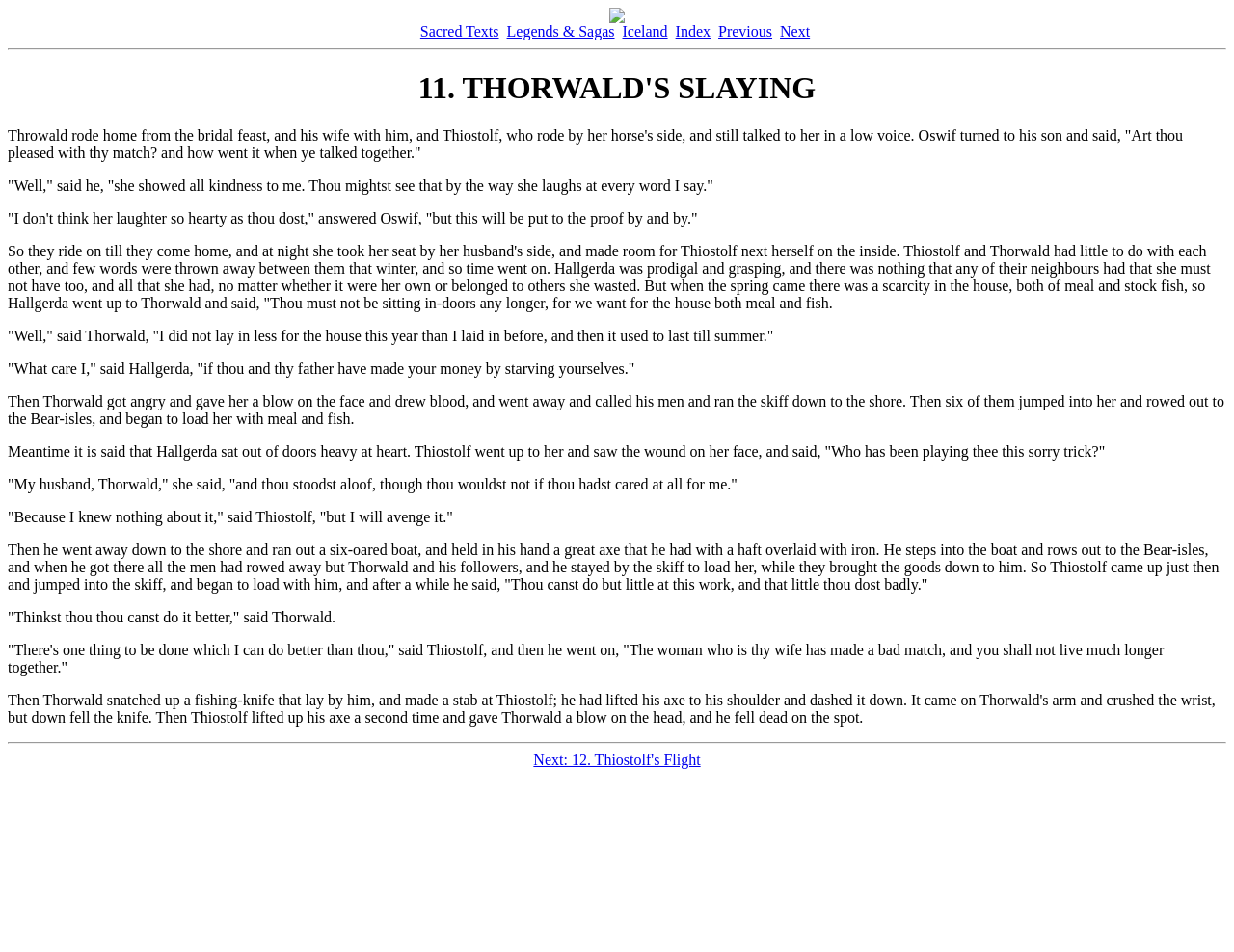Can you extract the primary headline text from the webpage?

11. THORWALD'S SLAYING